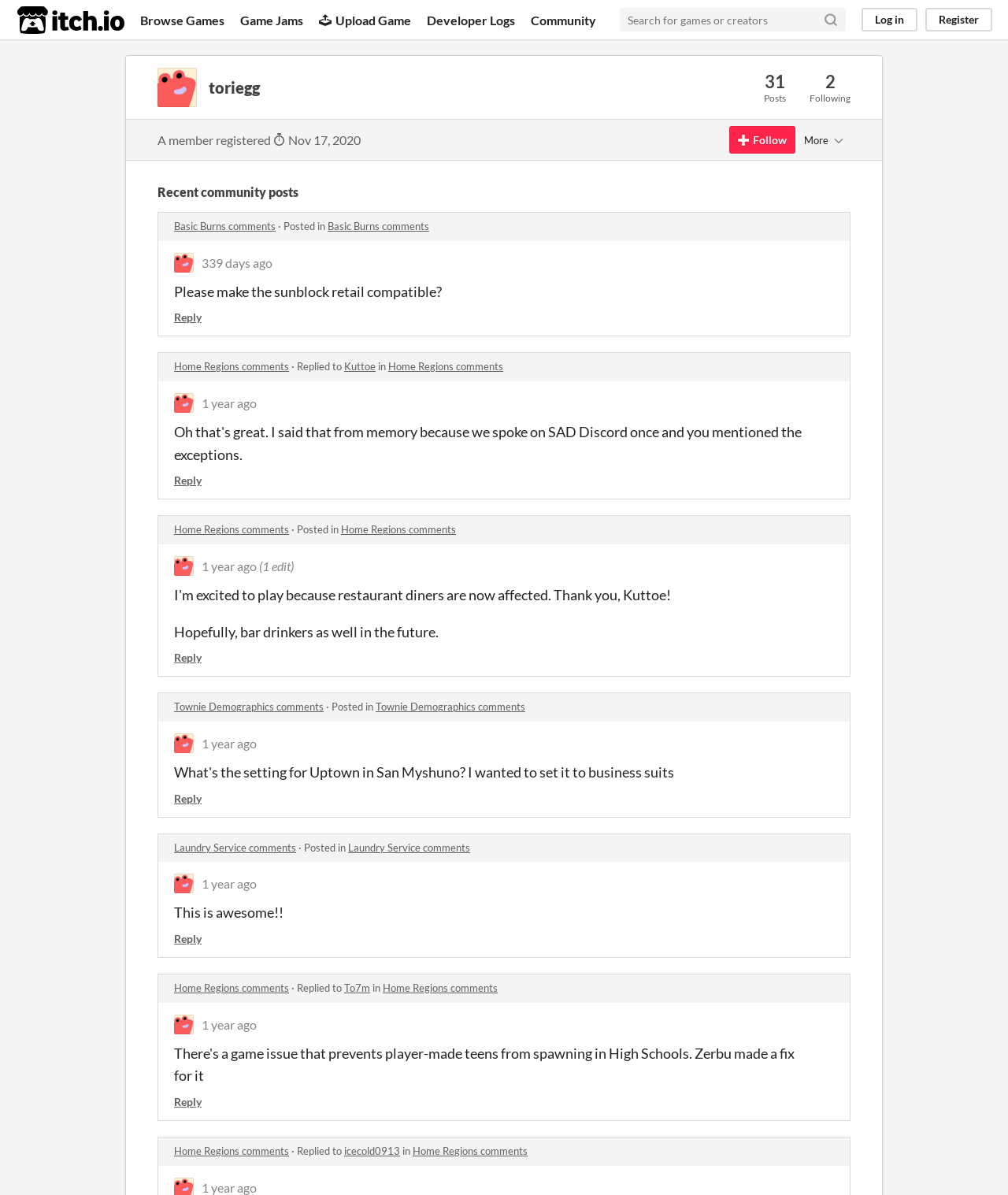Identify the bounding box for the UI element specified in this description: "Developer Logs". The coordinates must be four float numbers between 0 and 1, formatted as [left, top, right, bottom].

[0.424, 0.0, 0.511, 0.033]